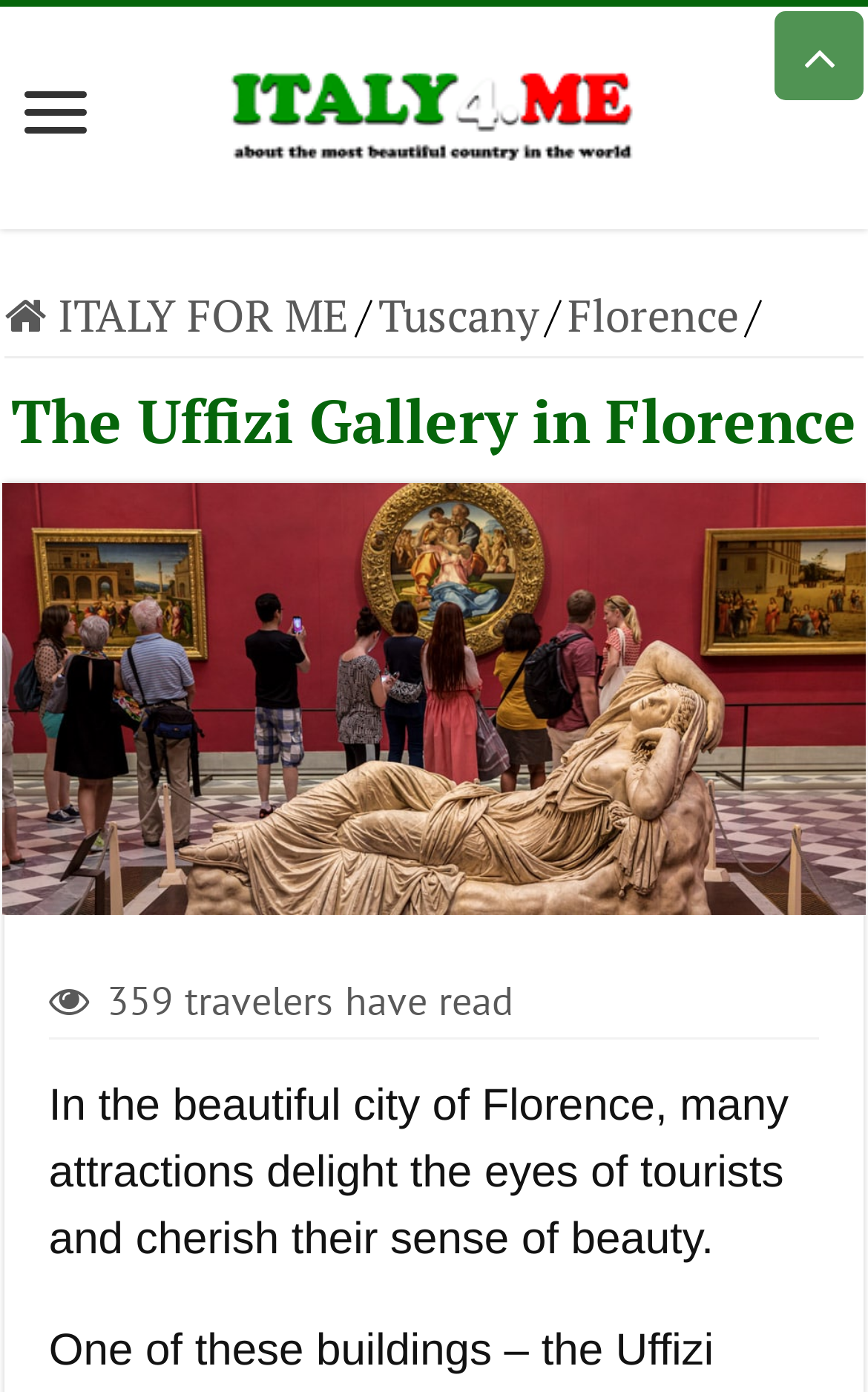Please answer the following question using a single word or phrase: 
What is the direction of the button located at the top-right corner of the webpage?

Up